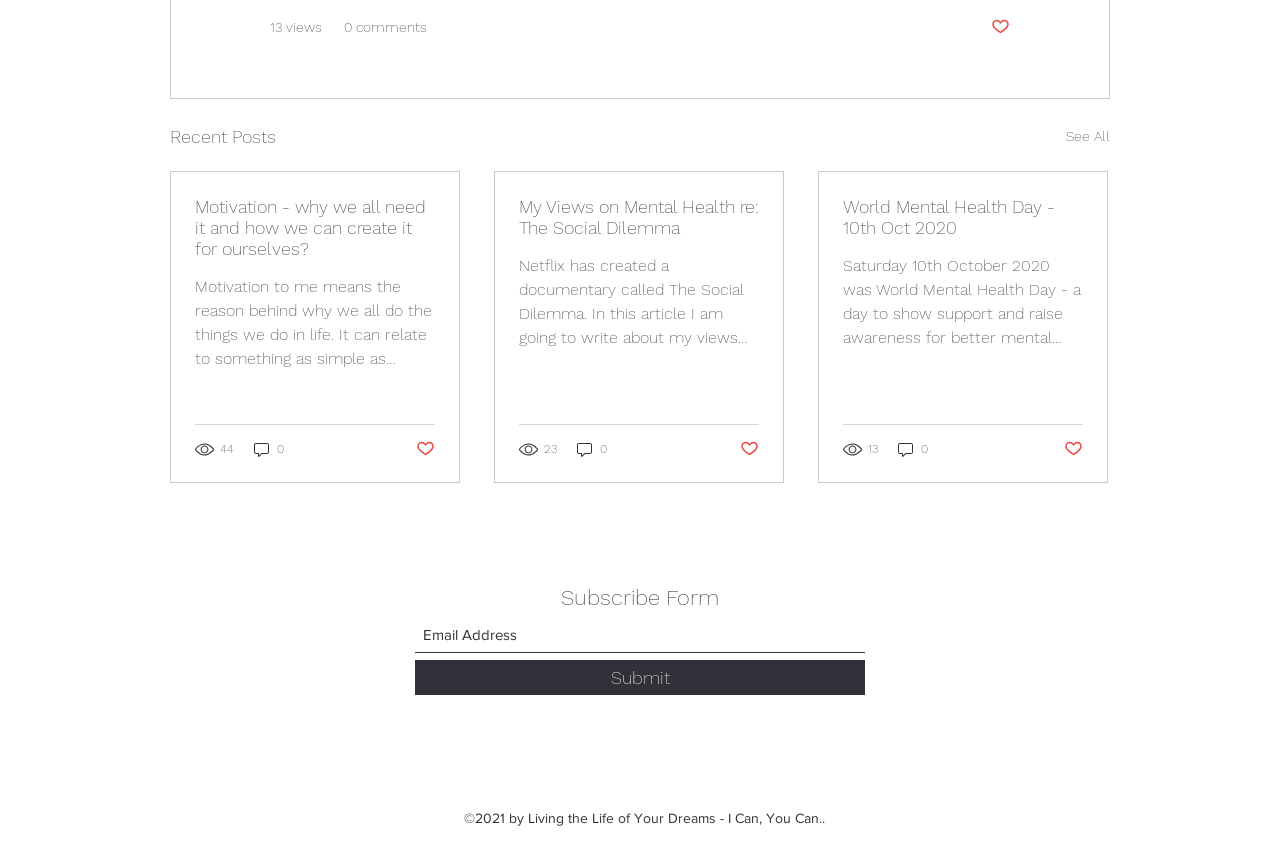Please answer the following question using a single word or phrase: 
What is the title of the first article?

Motivation - why we all need it and how we can create it for ourselves?